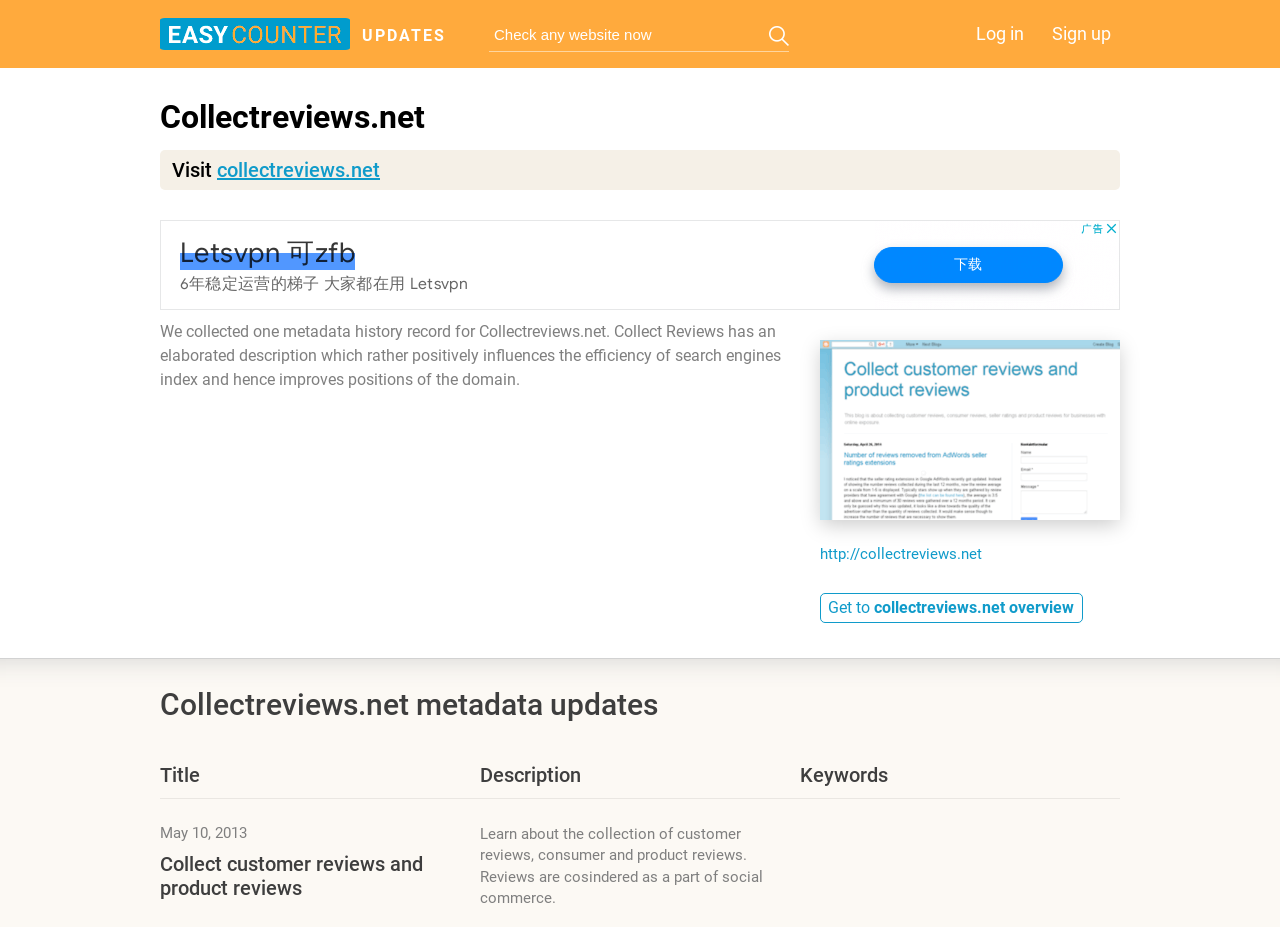Please determine the bounding box coordinates of the element to click on in order to accomplish the following task: "Explore locations in United States". Ensure the coordinates are four float numbers ranging from 0 to 1, i.e., [left, top, right, bottom].

None